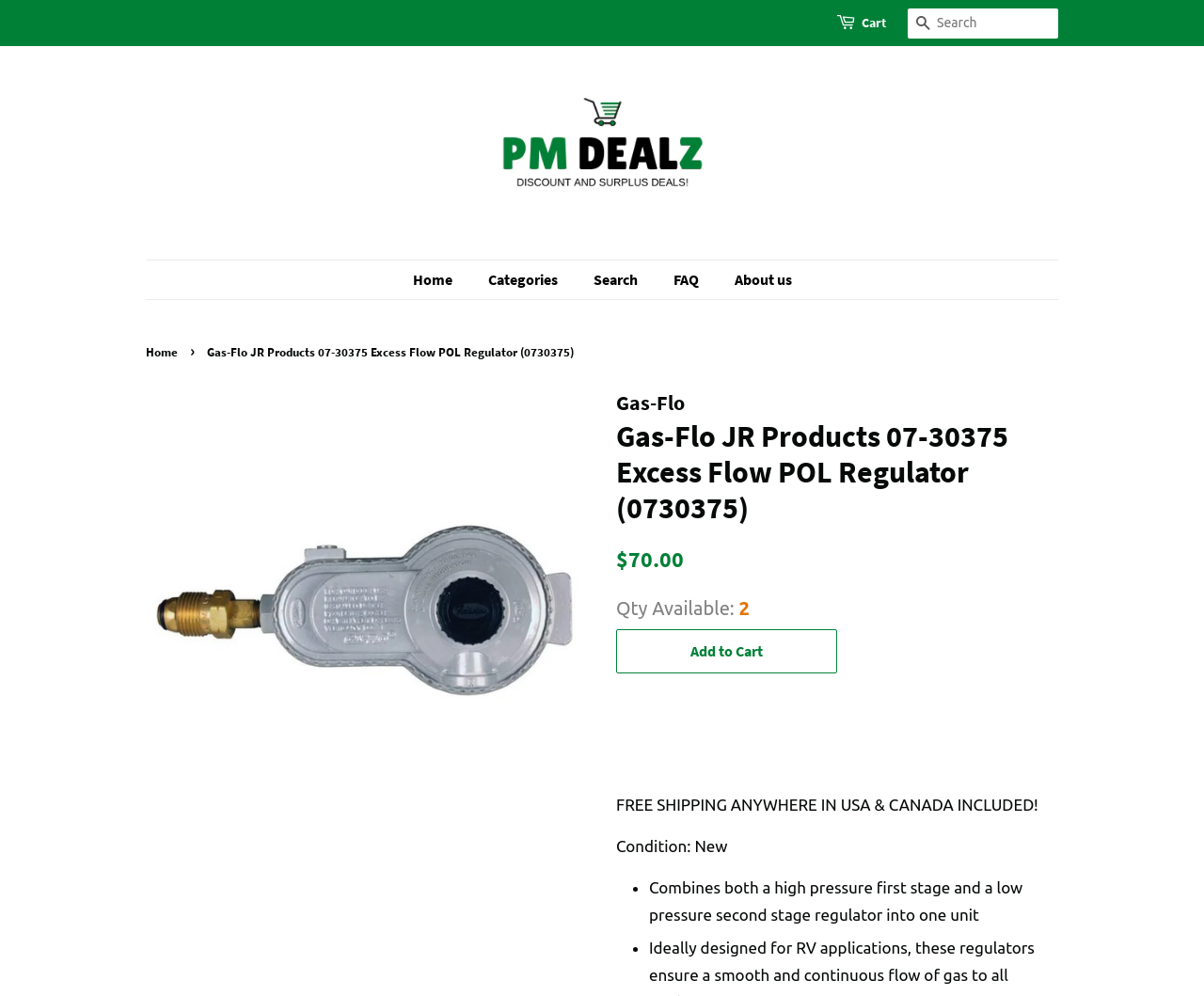Reply to the question with a single word or phrase:
What is the function of the button below the product image?

Add to Cart